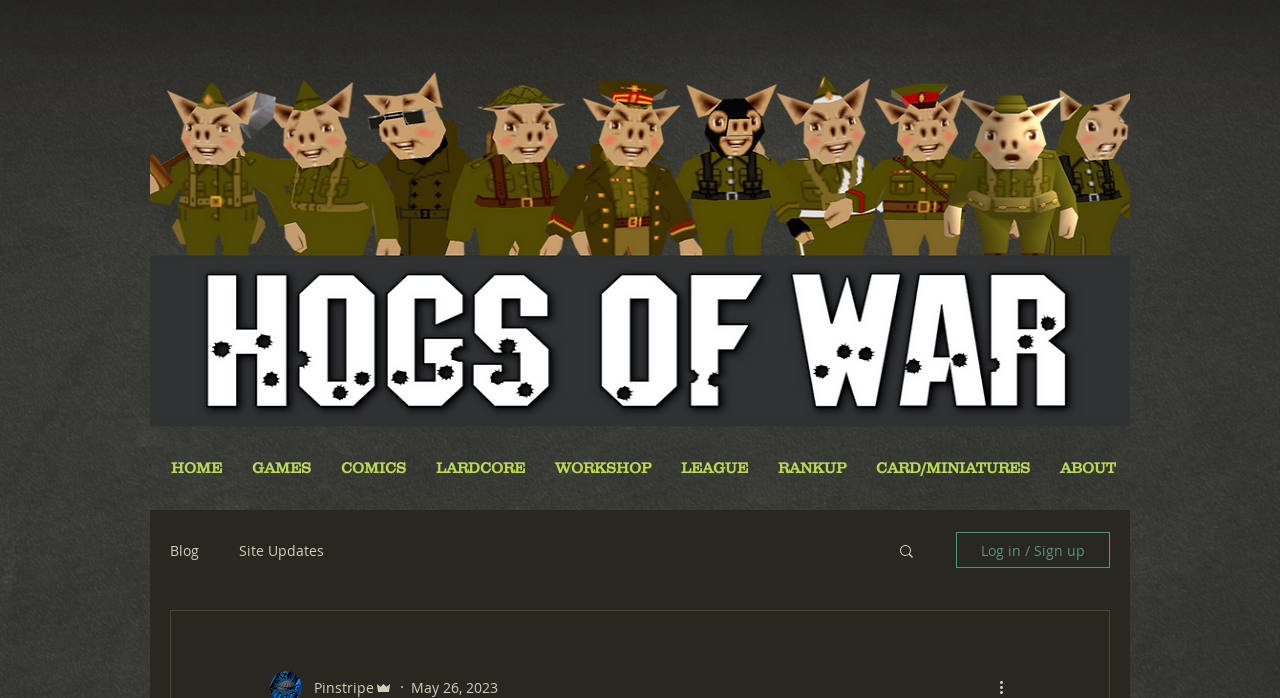Please specify the bounding box coordinates of the clickable region necessary for completing the following instruction: "Log in or sign up". The coordinates must consist of four float numbers between 0 and 1, i.e., [left, top, right, bottom].

[0.747, 0.762, 0.867, 0.814]